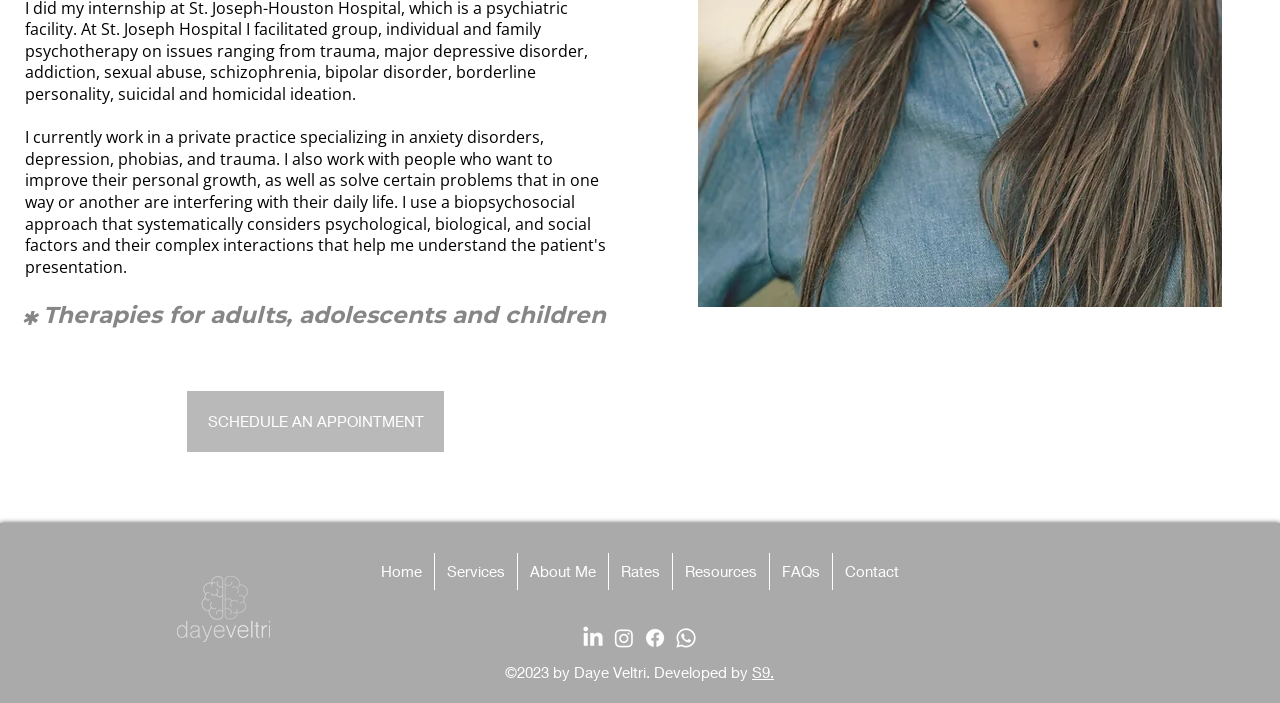Given the element description, predict the bounding box coordinates in the format (top-left x, top-left y, bottom-right x, bottom-right y). Make sure all values are between 0 and 1. Here is the element description: Home

[0.288, 0.786, 0.339, 0.839]